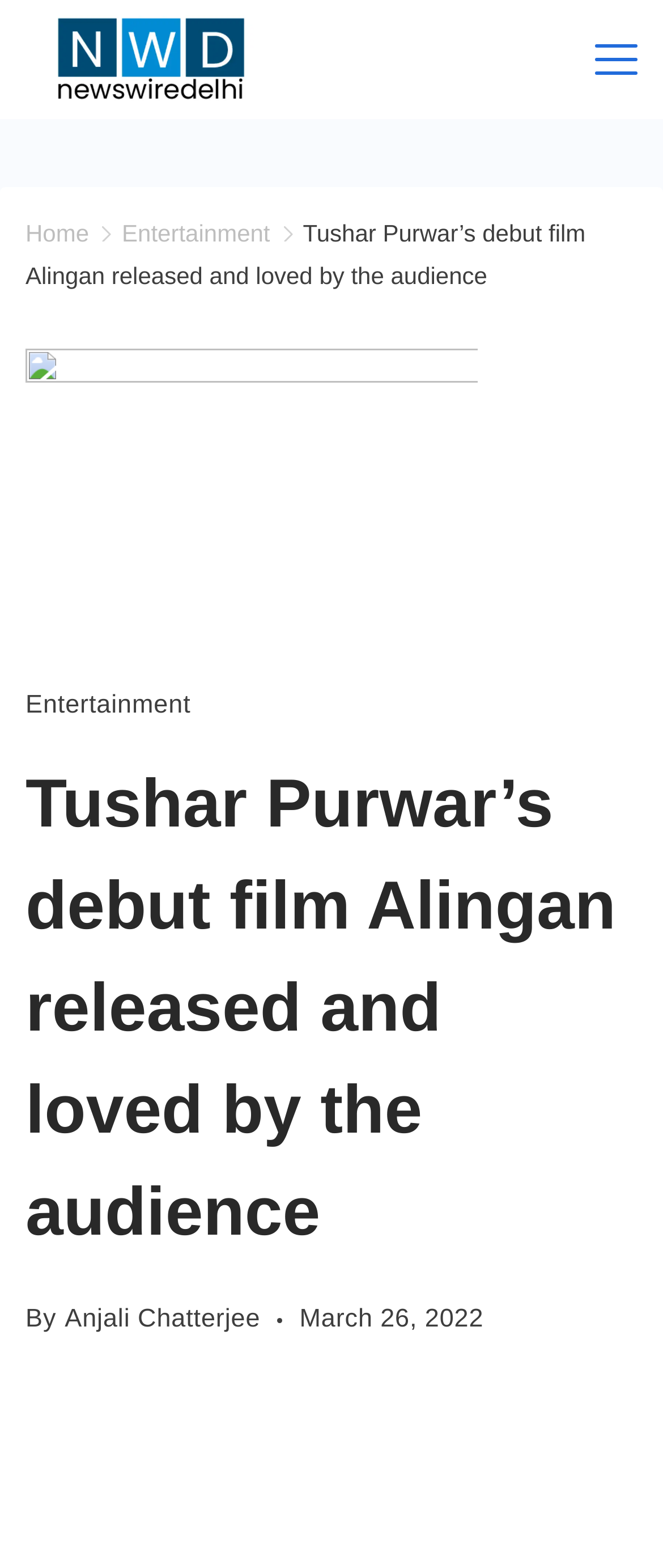Identify the bounding box for the UI element that is described as follows: "News Wire Delhi".

[0.036, 0.08, 0.217, 0.215]